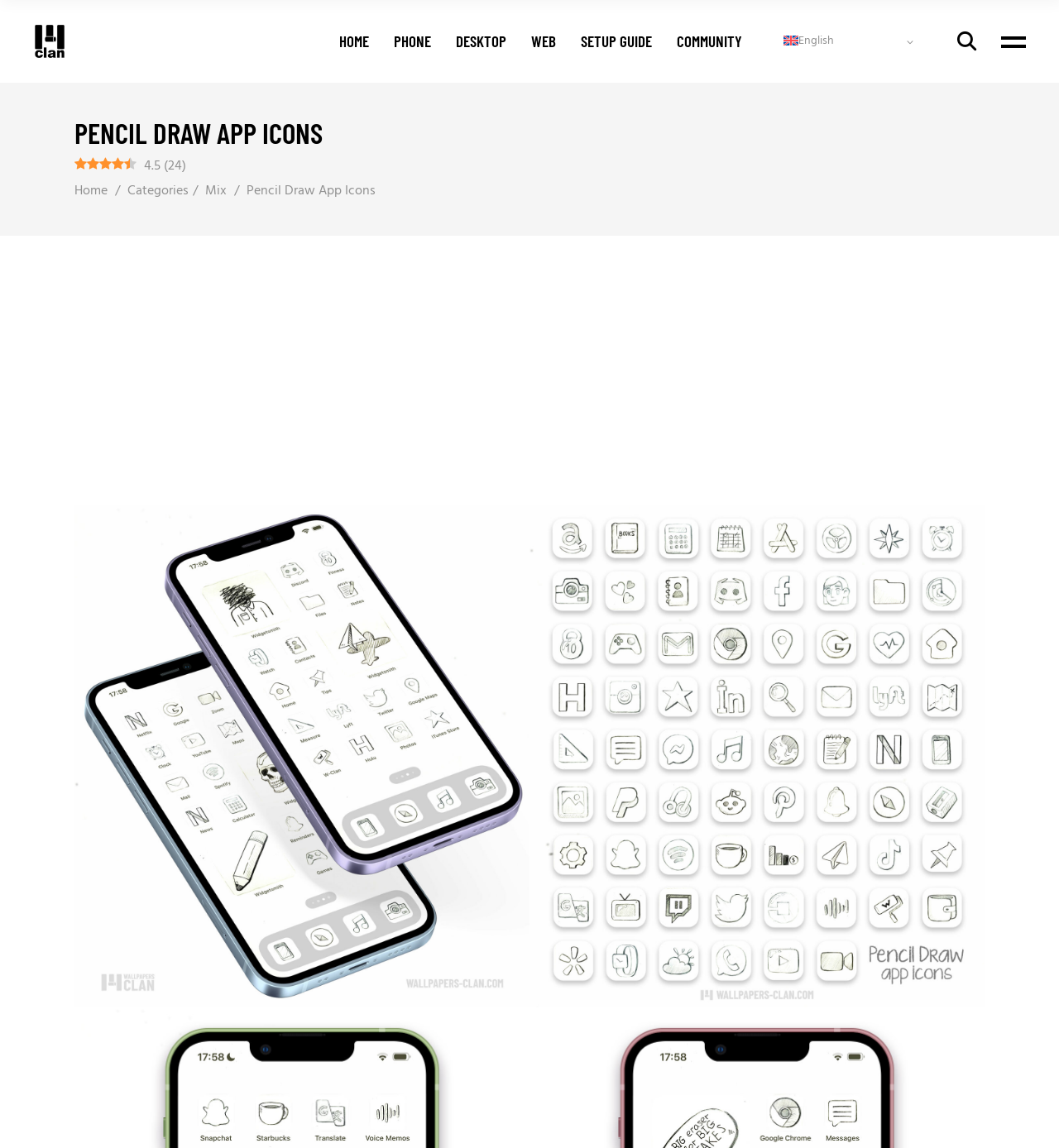Create an elaborate caption that covers all aspects of the webpage.

The webpage is about "Pencil Draw App Icons" for iOS and Android devices. At the top left corner, there is a logo consisting of three images: "logo main", "logo dark", and another "logo main". 

Below the logo, there is a top navigation menu with six links: "HOME", "PHONE", "DESKTOP", "WEB", "SETUP GUIDE", and "COMMUNITY". These links are aligned horizontally and take up most of the top section of the page.

To the right of the navigation menu, there is a dropdown list with the option "English 3". 

On the top right corner, there are two social media links, represented by icons.

The main heading "PENCIL DRAW APP ICONS" is centered on the page, with a rating of "4.5" out of 5, based on 24 reviews, displayed below it.

Below the heading, there are four links: "Home", "Categories", "Mix", and "Pencil Draw App Icons". These links are aligned horizontally and are likely categories or filters for the app icons.

The main content of the page is an iframe that takes up most of the page, containing an advertisement with two large images and corresponding links, both promoting "Pencil Draw App Icons" for iOS and Android devices.